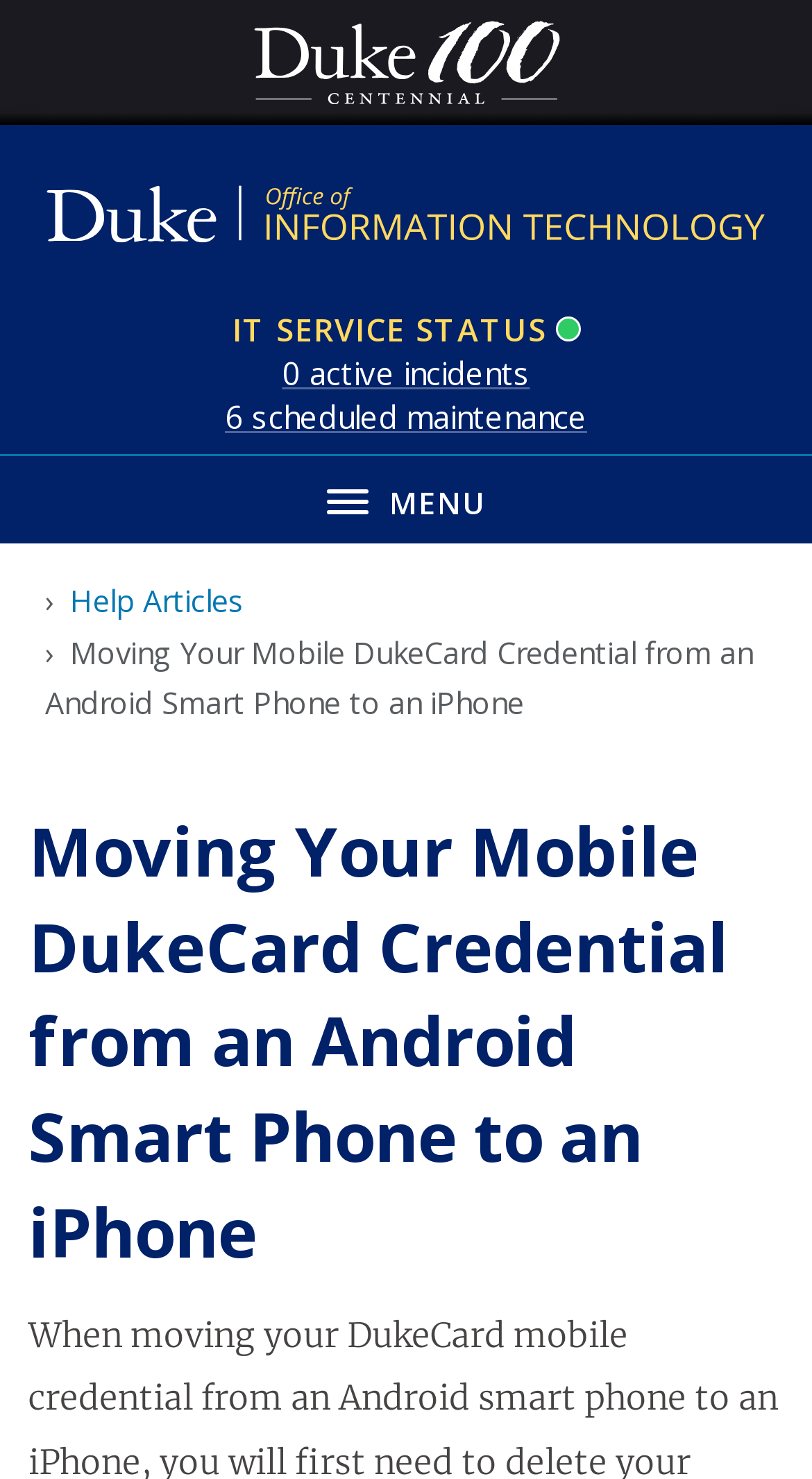Provide a brief response to the question below using a single word or phrase: 
What is the topic of the webpage?

Moving Mobile DukeCard Credential